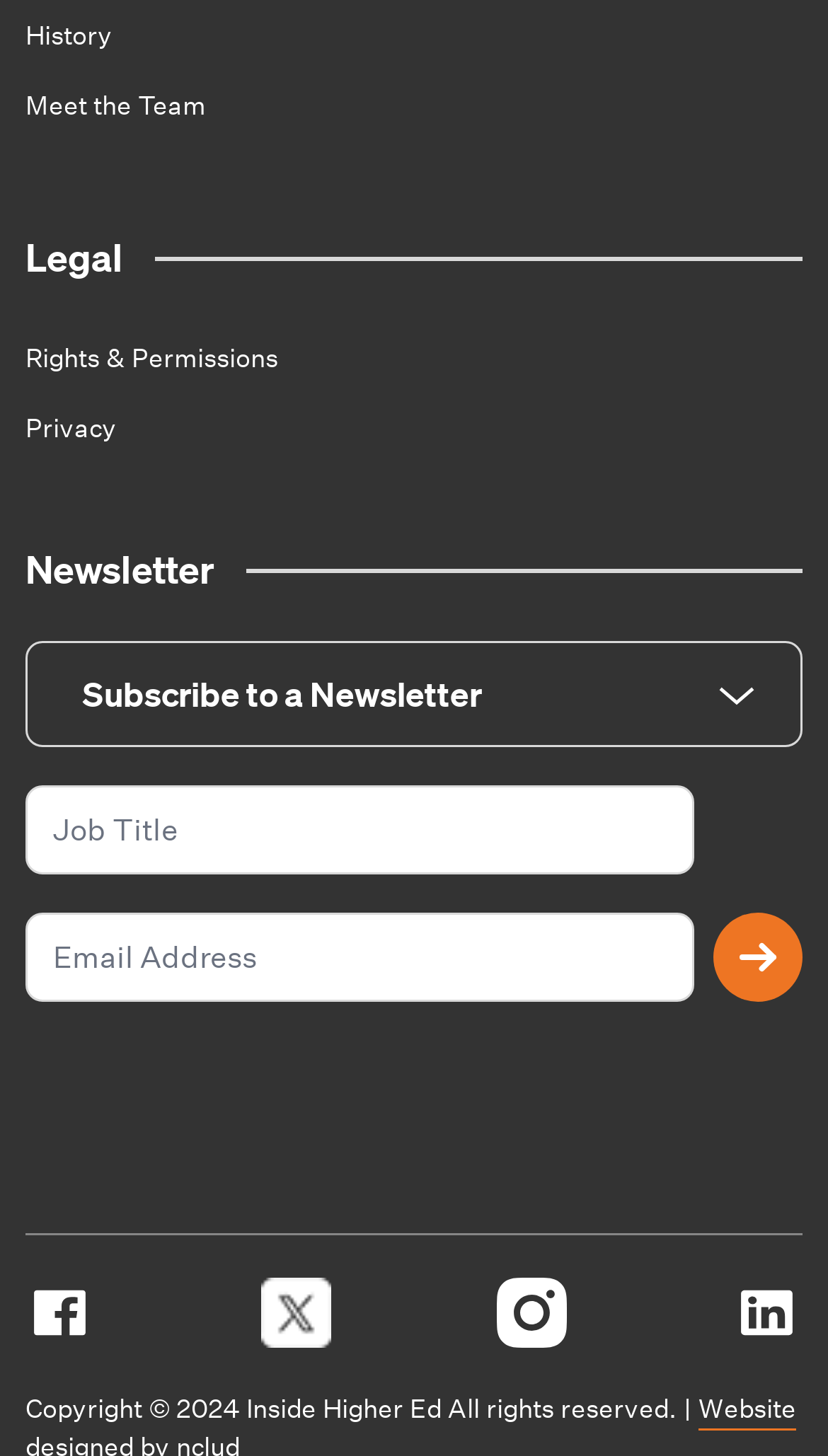Locate the bounding box coordinates of the clickable area needed to fulfill the instruction: "Click the 'Submit' button".

[0.862, 0.627, 0.969, 0.689]